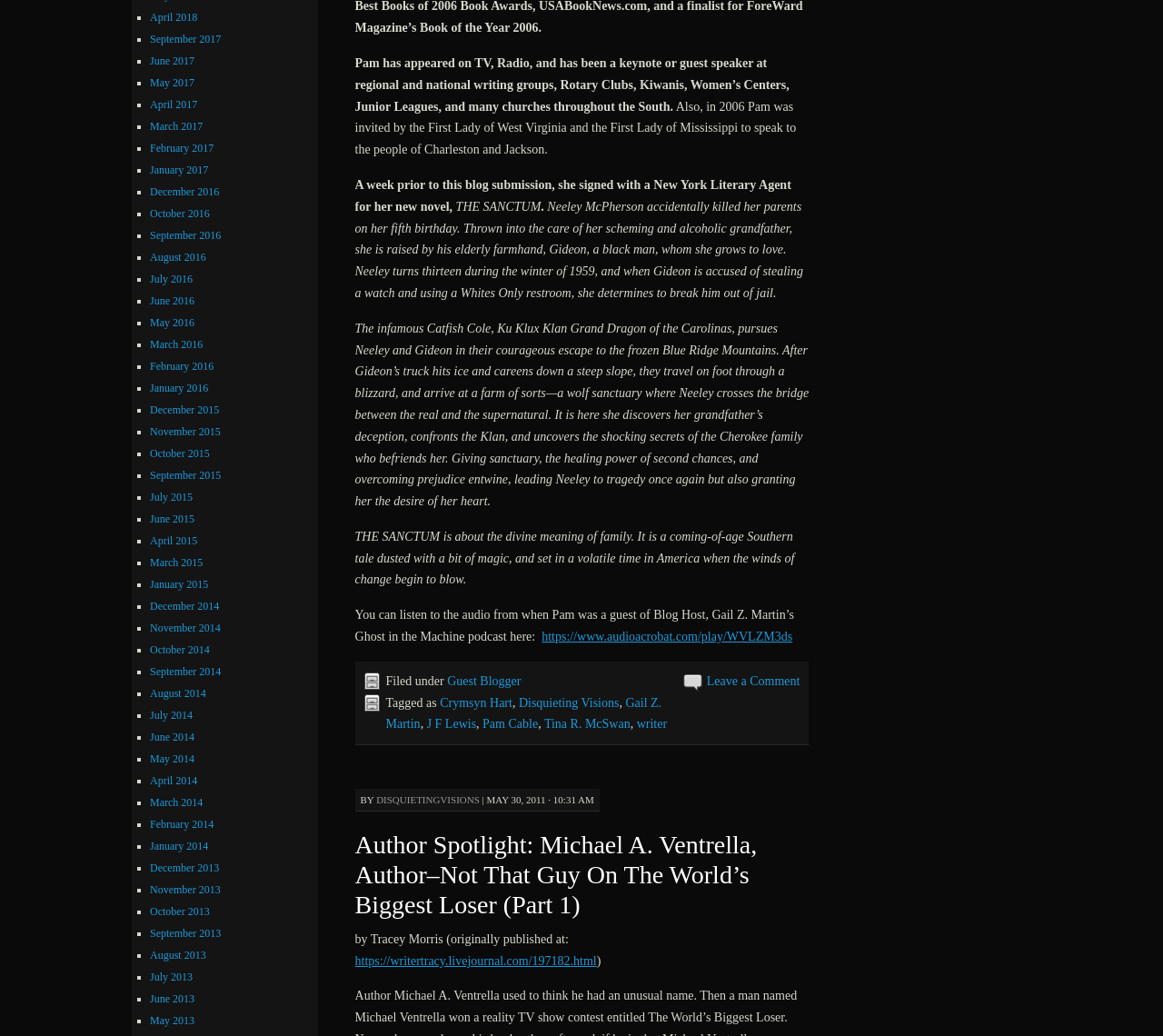What is the profession of the person mentioned in the webpage who was a keynote or guest speaker at various events?
Look at the webpage screenshot and answer the question with a detailed explanation.

The webpage mentions that Pam Cable has appeared on TV, Radio, and has been a keynote or guest speaker at various events, including writing groups, Rotary Clubs, and churches. This suggests that Pam Cable is a writer.